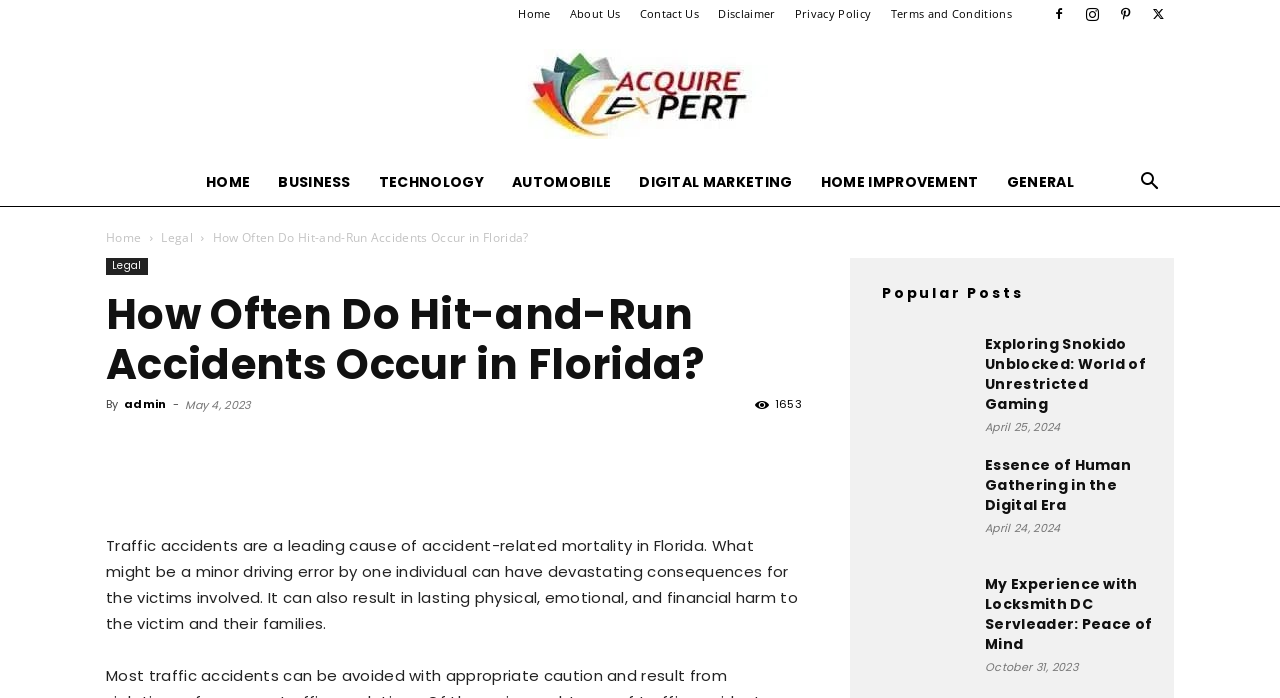Given the element description "langoustine", identify the bounding box of the corresponding UI element.

None